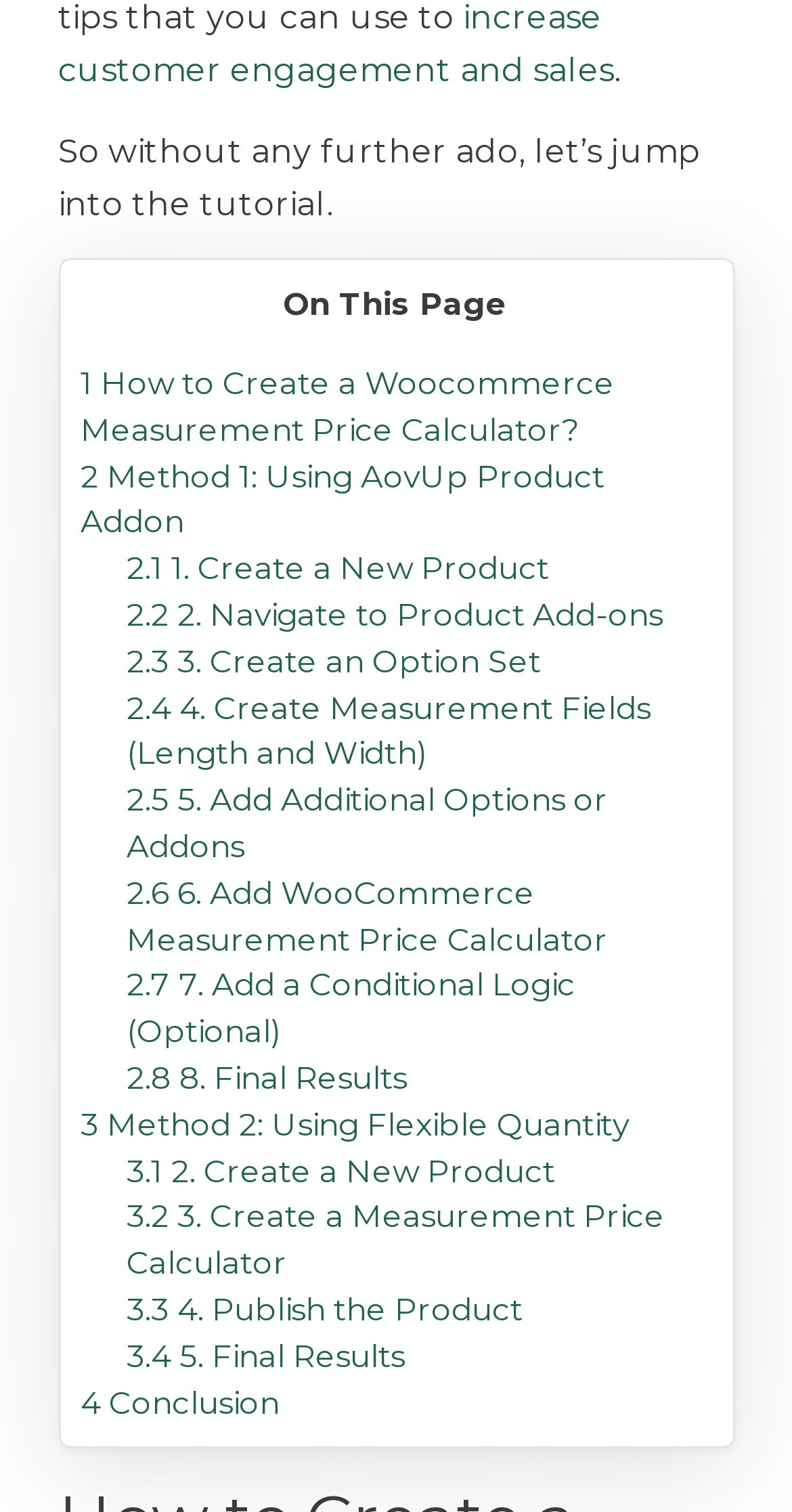Based on the visual content of the image, answer the question thoroughly: What is the purpose of the 'On This Page' section?

The 'On This Page' section is a StaticText element located at the top of the LayoutTable. It is likely to be a table of contents or an index, as it is followed by a series of links with headings and subheadings. This suggests that it provides an overview of the content on the page.